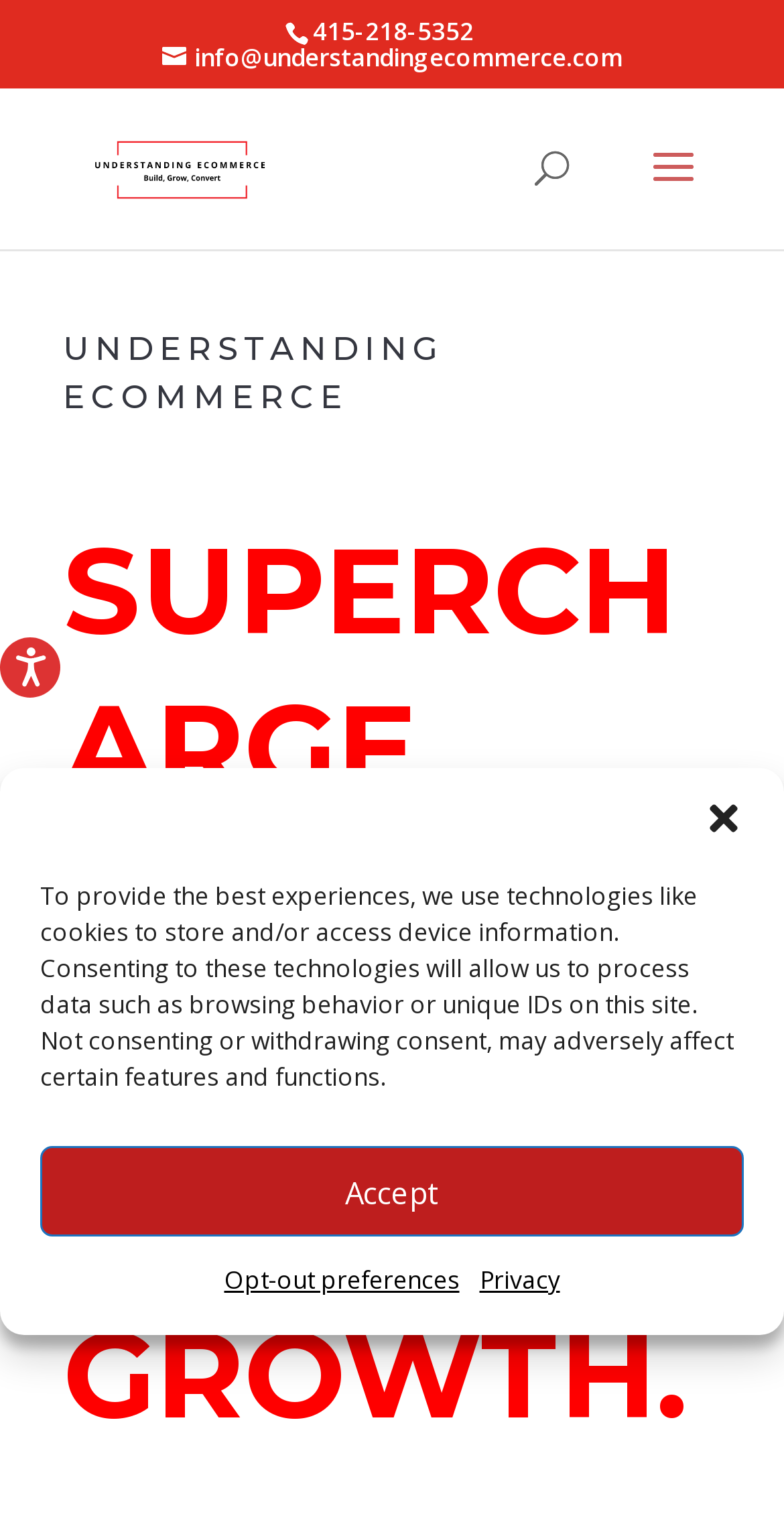Please determine the bounding box coordinates, formatted as (top-left x, top-left y, bottom-right x, bottom-right y), with all values as floating point numbers between 0 and 1. Identify the bounding box of the region described as: Skip to Content↵ENTER

[0.051, 0.066, 0.564, 0.127]